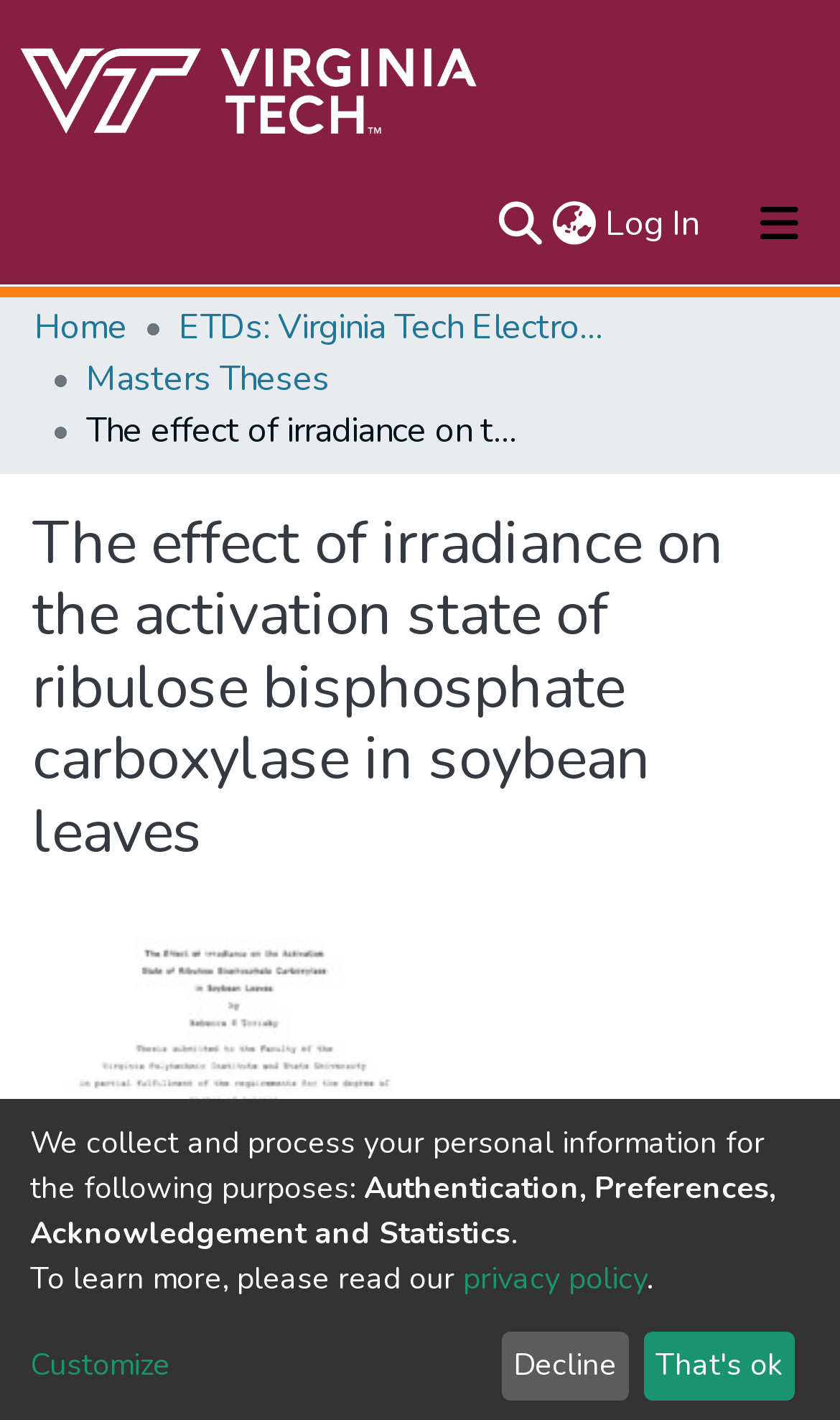Bounding box coordinates are specified in the format (top-left x, top-left y, bottom-right x, bottom-right y). All values are floating point numbers bounded between 0 and 1. Please provide the bounding box coordinate of the region this sentence describes: All of VTechWorks

[0.041, 0.323, 0.959, 0.384]